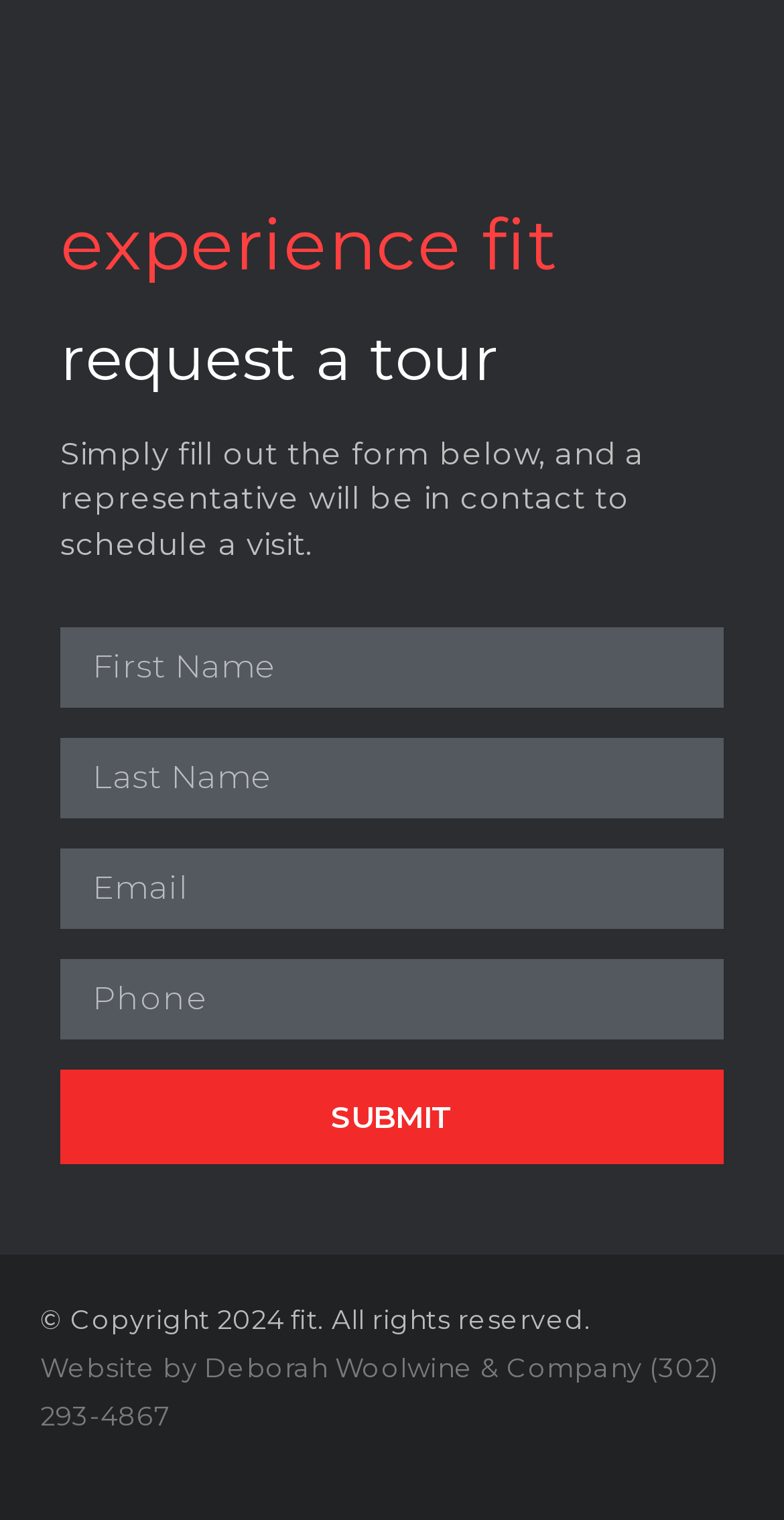What is the purpose of the form?
Carefully analyze the image and provide a detailed answer to the question.

The purpose of the form can be inferred from the heading 'request a tour' and the instruction 'Simply fill out the form below, and a representative will be in contact to schedule a visit.'